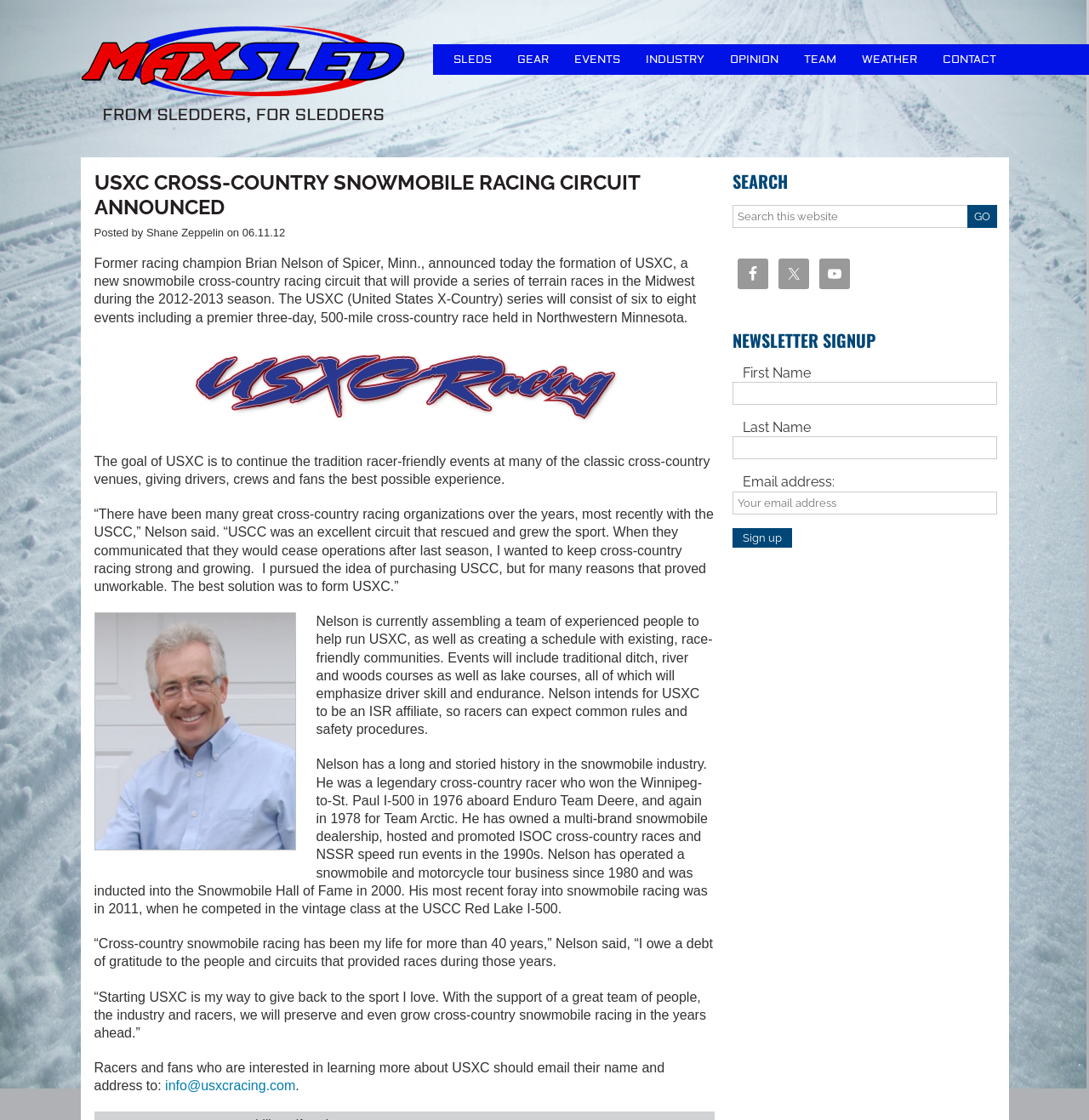What is the name of the person who formed USXC?
Refer to the image and provide a concise answer in one word or phrase.

Brian Nelson